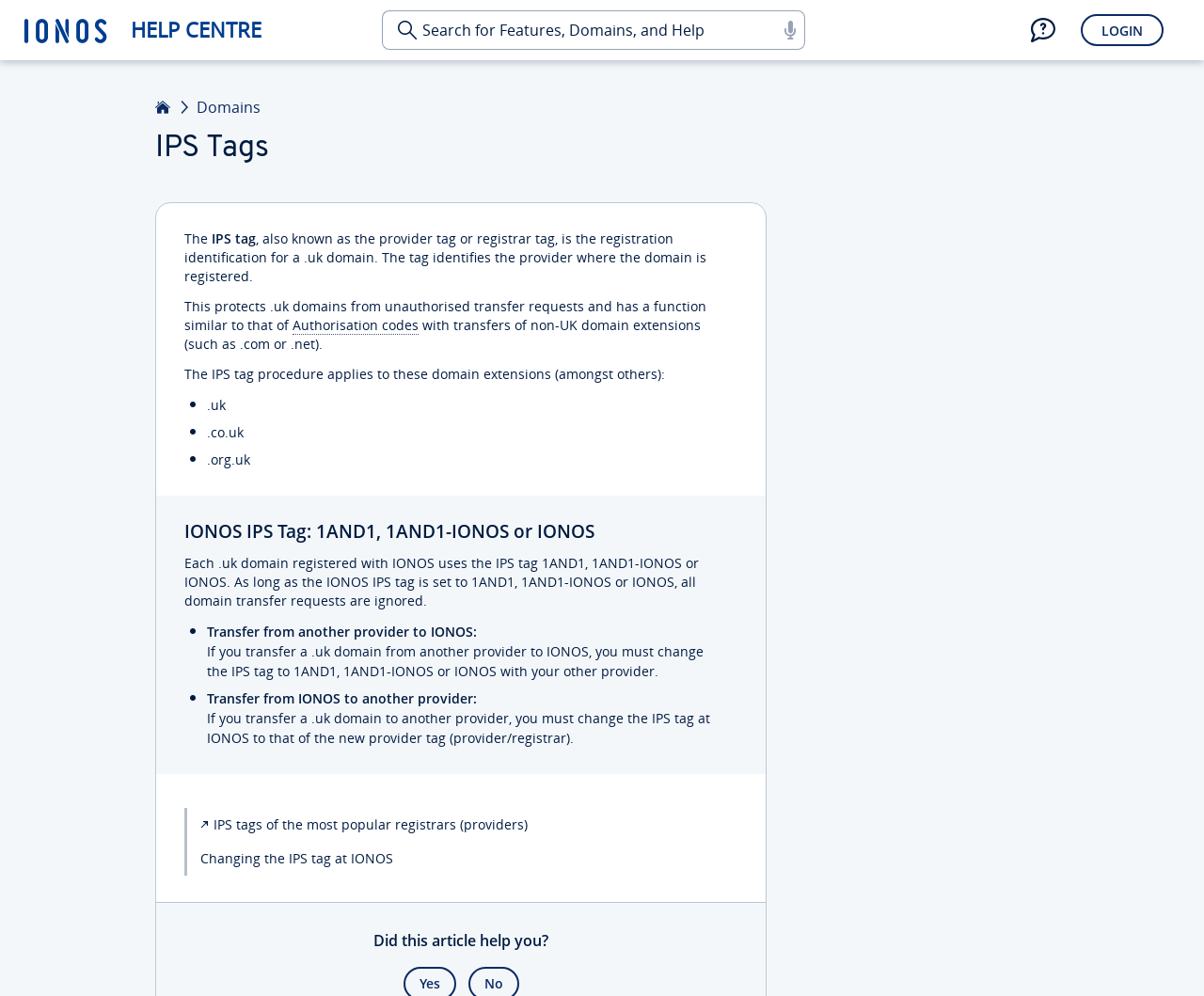Determine the bounding box coordinates of the target area to click to execute the following instruction: "Learn about authorisation codes."

[0.243, 0.317, 0.348, 0.336]